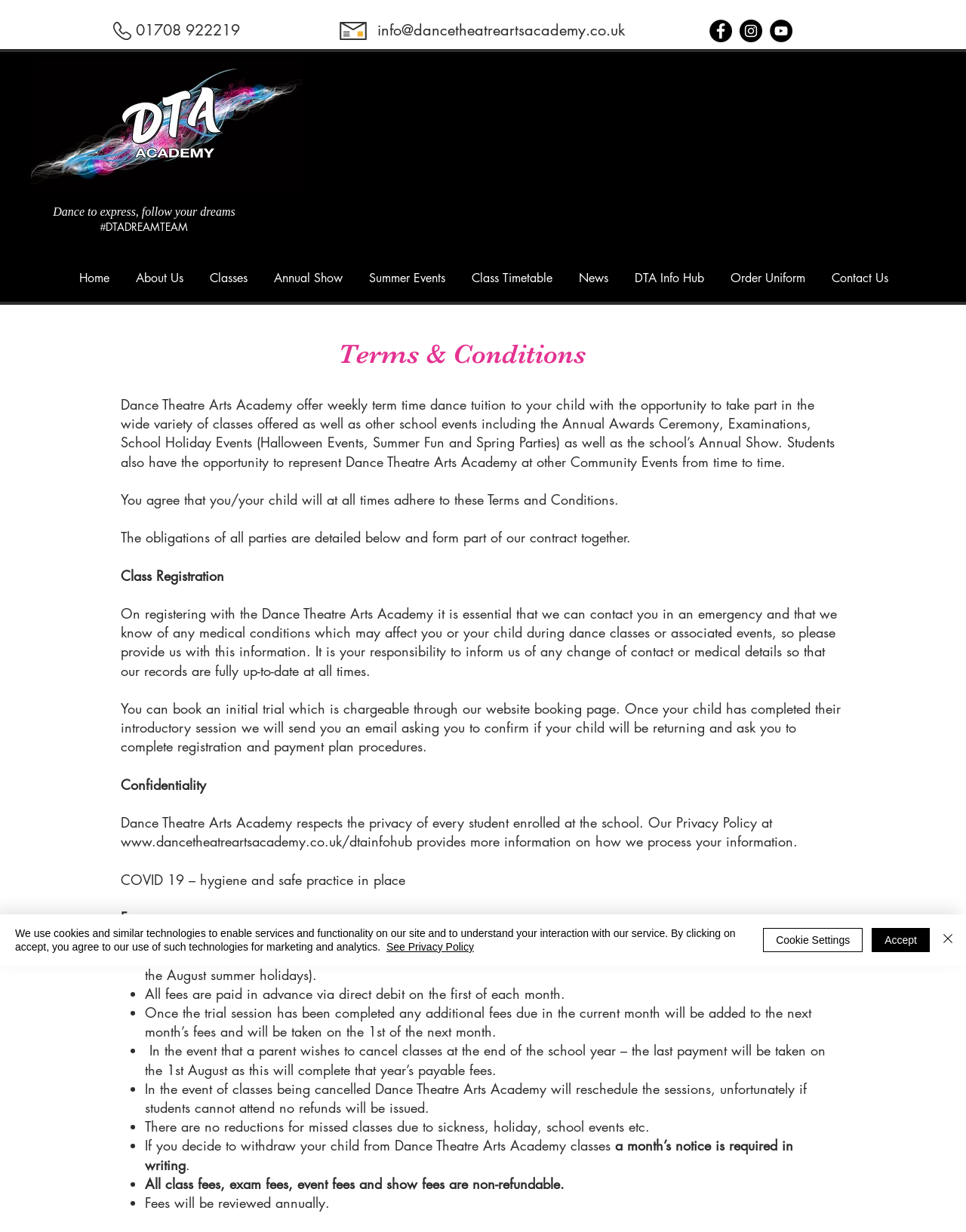What is the purpose of the Dance Theatre Arts Academy?
Refer to the image and provide a detailed answer to the question.

I inferred the purpose of the academy by reading the introductory text on the webpage, which mentions that the academy offers weekly term time dance tuition to children.